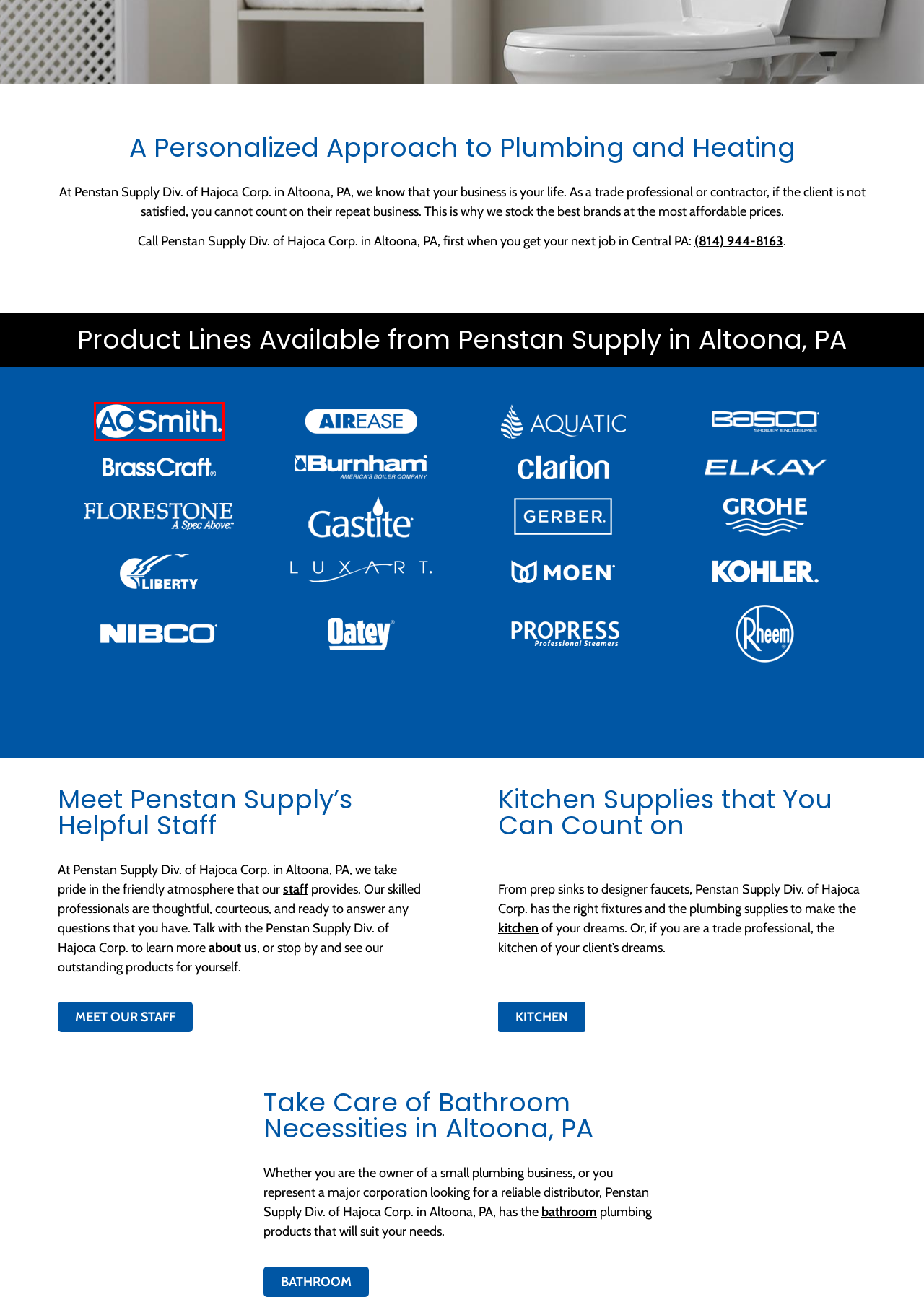You are provided a screenshot of a webpage featuring a red bounding box around a UI element. Choose the webpage description that most accurately represents the new webpage after clicking the element within the red bounding box. Here are the candidates:
A. Water heaters | A.O. Smith
B. Clarion Bathware - Everyday Luxury
C. Home
D. BrassCraft - High Quality Plumbing Products
E. Glass Shower Doors, Enclosures, Custom & Sliding Shower Doors: Basco, RODA | Basco Shower Doors
F. Florestone
G. Luxart® - Beauty in every detail. | Luxart Collection
H. Swan - Total Solutions for your Bath and Kitchen

A